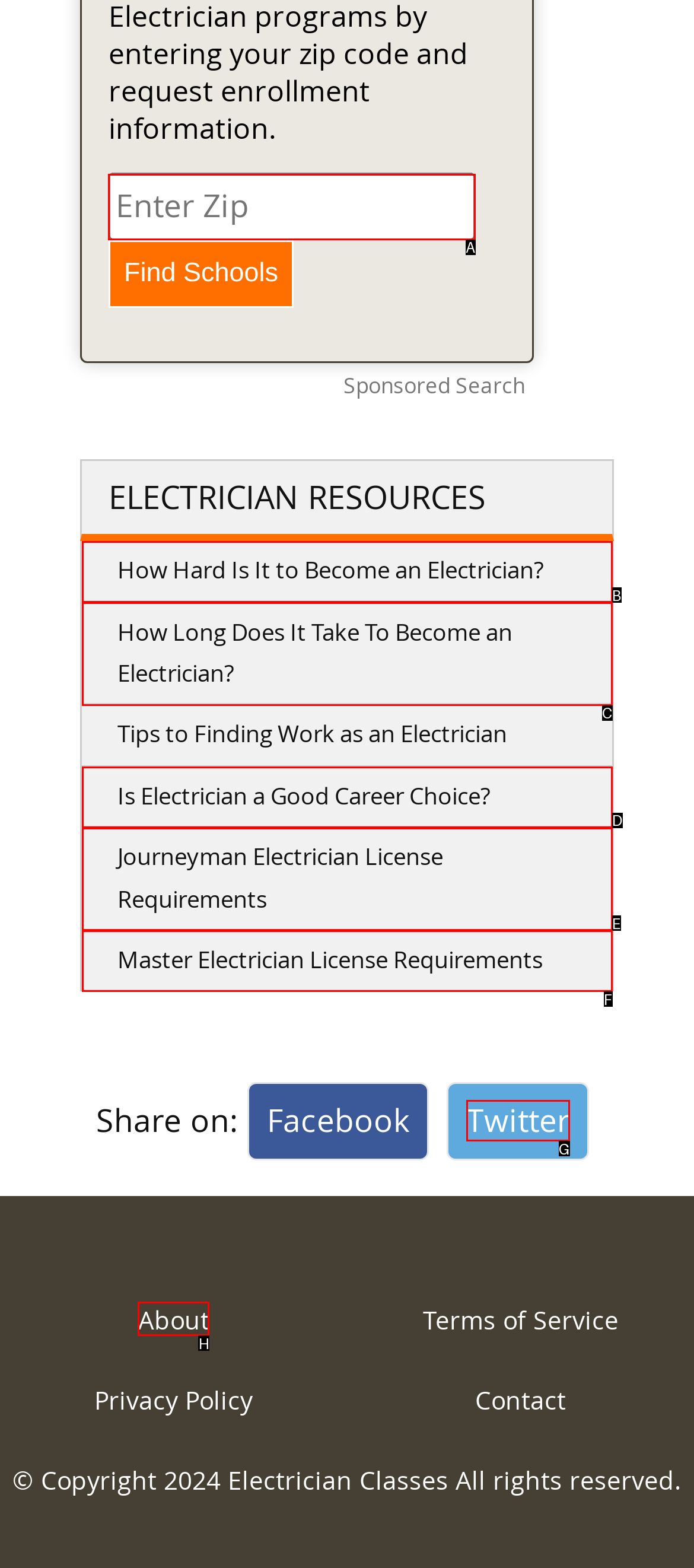Identify the correct UI element to click on to achieve the task: Enter zip code. Provide the letter of the appropriate element directly from the available choices.

A